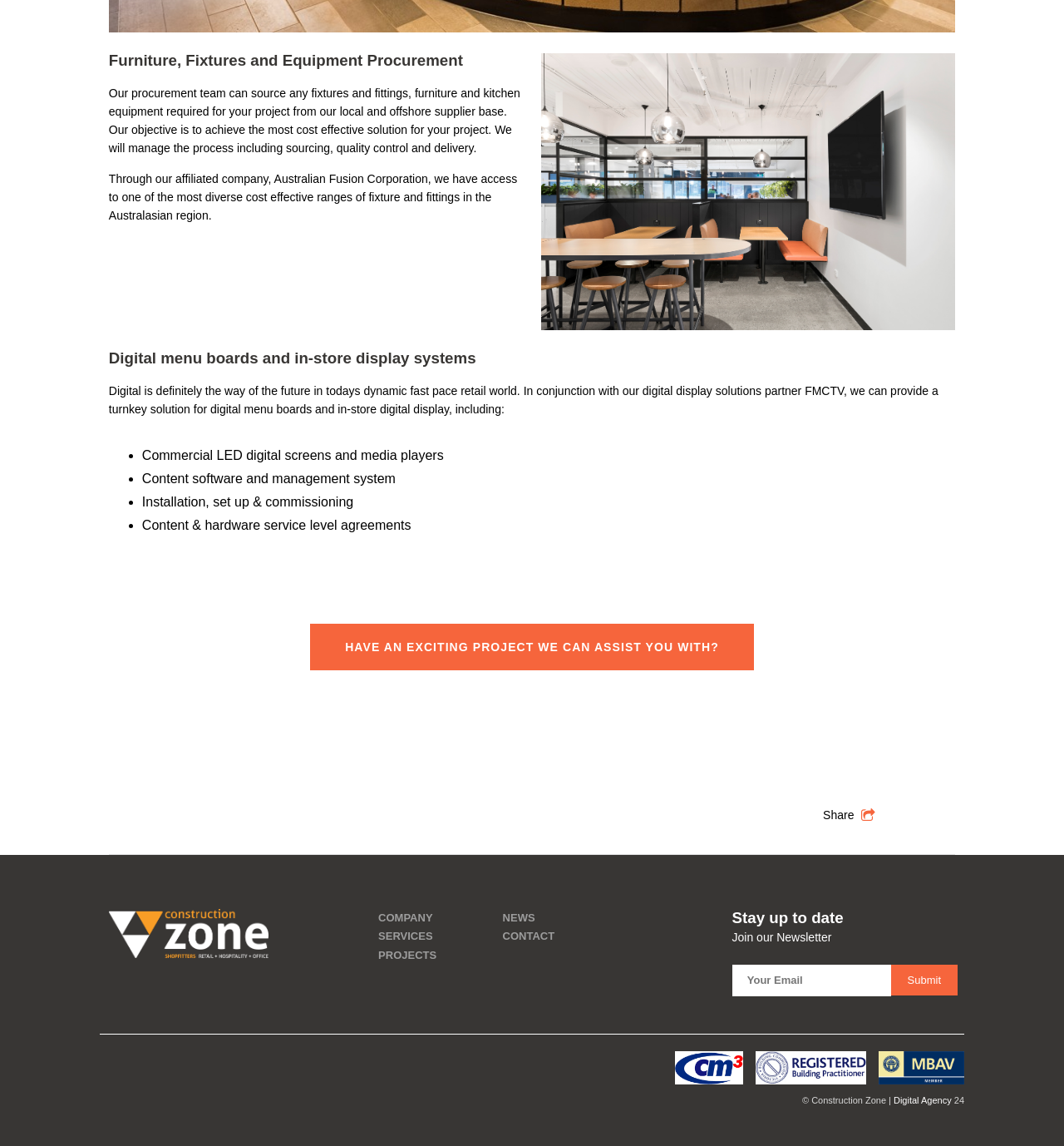What is the purpose of the 'Stay up to date' section?
Answer the question with a single word or phrase derived from the image.

To join the newsletter